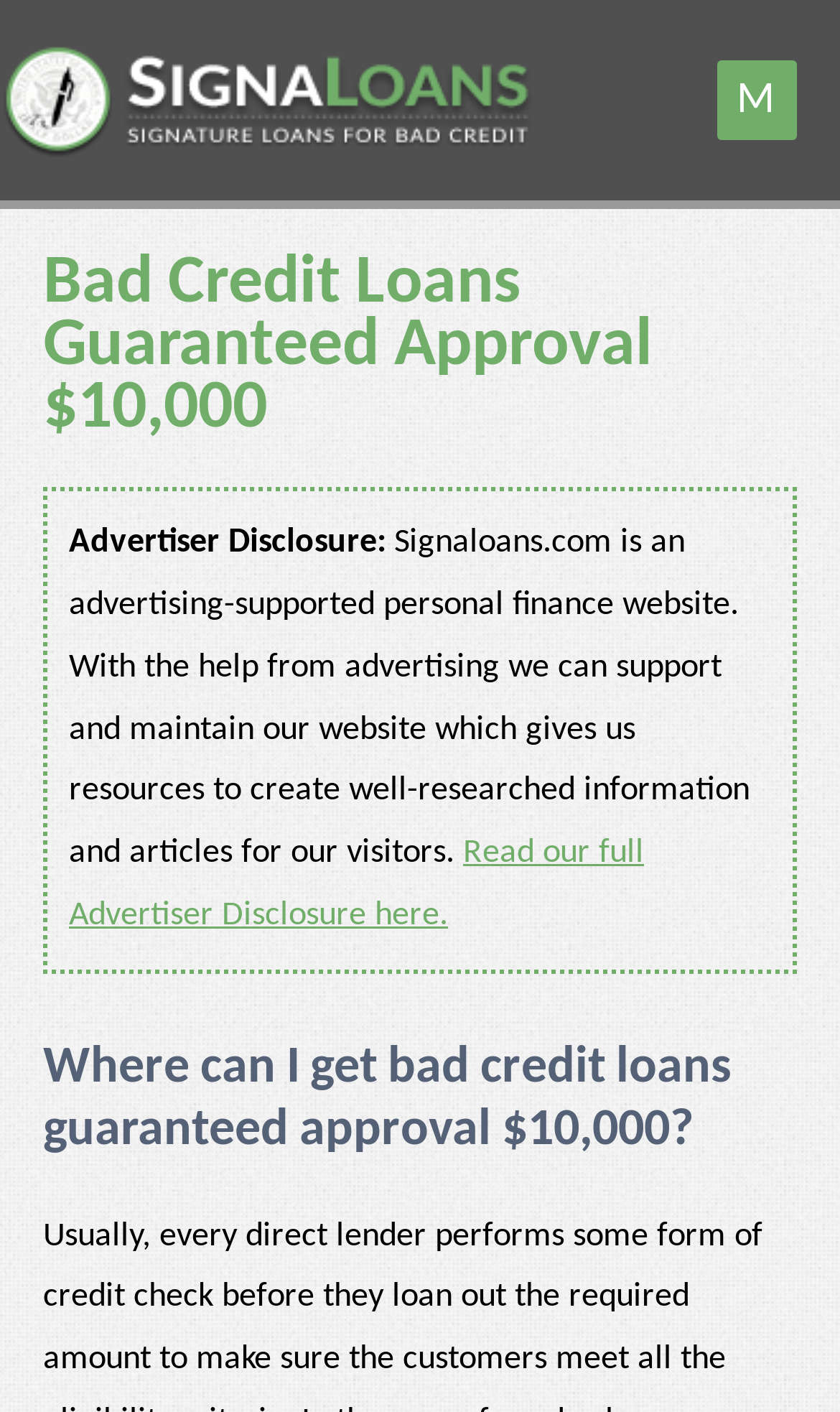Bounding box coordinates are specified in the format (top-left x, top-left y, bottom-right x, bottom-right y). All values are floating point numbers bounded between 0 and 1. Please provide the bounding box coordinate of the region this sentence describes: alt="Signaloans.com" title="Signaloans.com"

[0.0, 0.031, 0.8, 0.111]